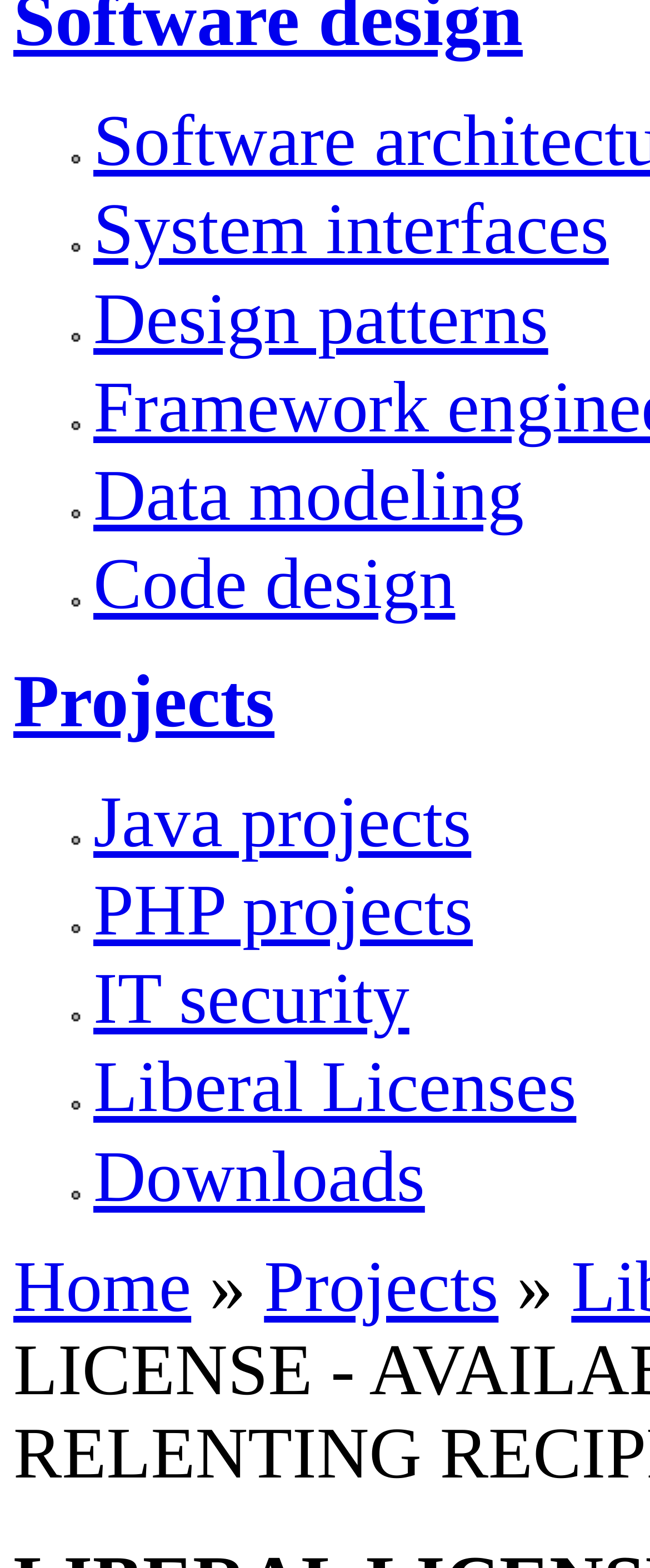Respond to the question below with a single word or phrase:
What is the first link in the list?

System interfaces